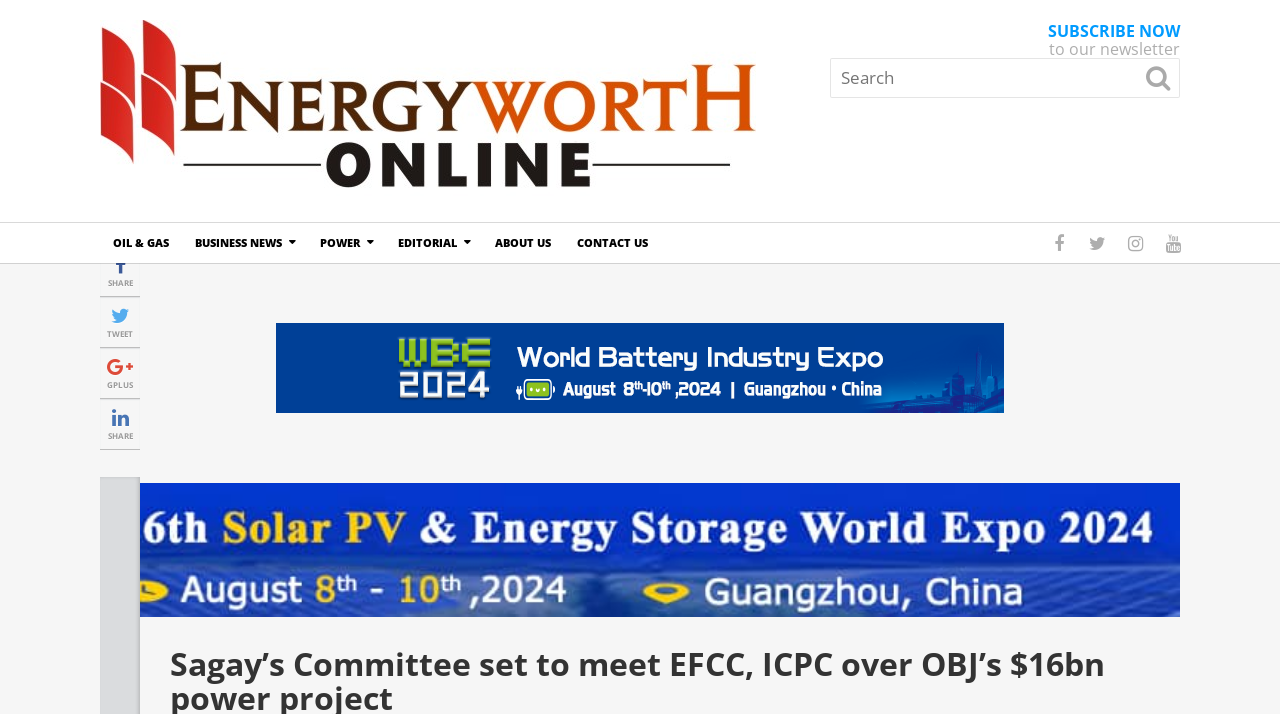What is the name of the website?
Please provide a single word or phrase based on the screenshot.

Energy Worth Online